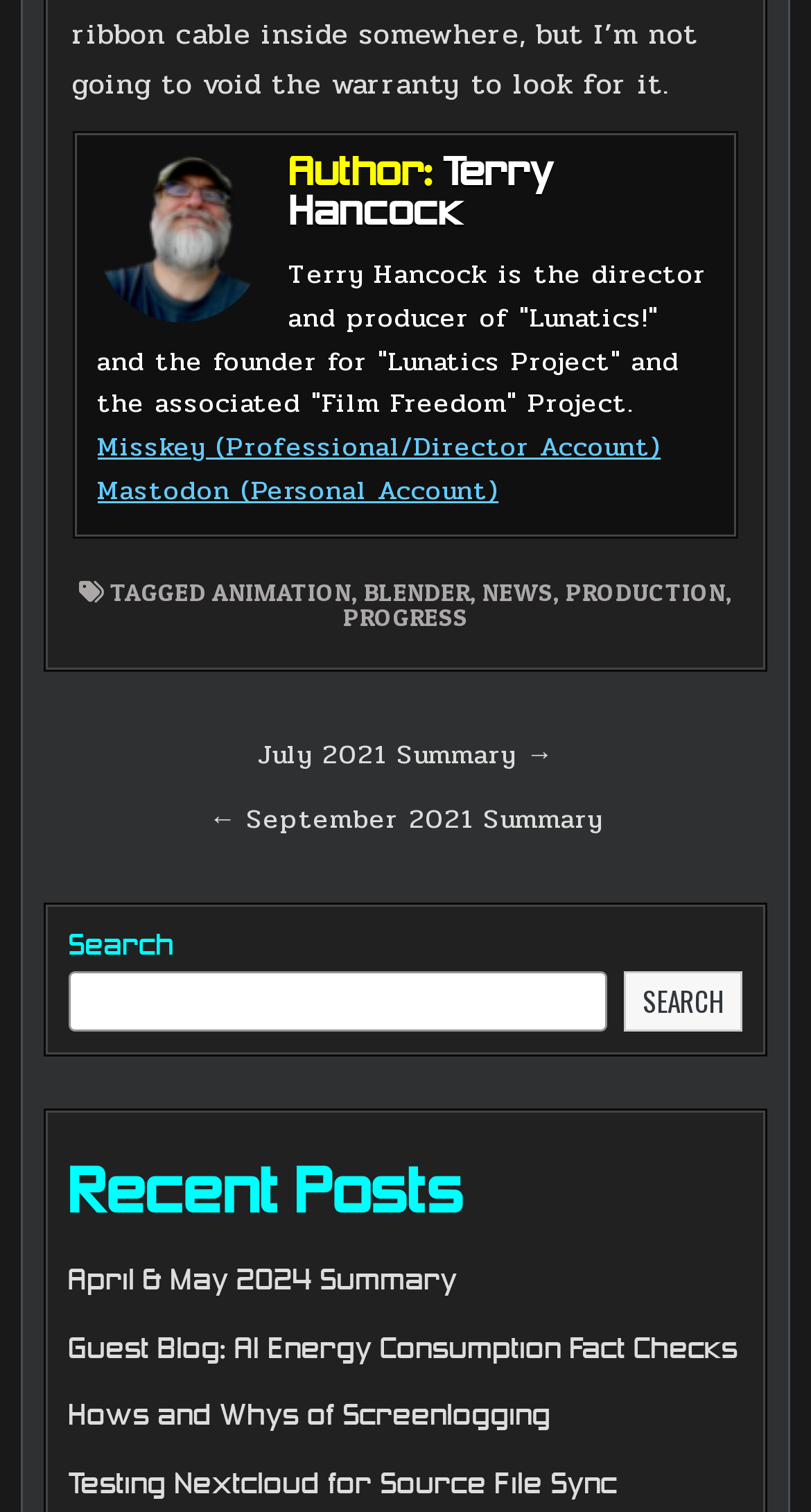Locate the bounding box of the user interface element based on this description: "Misskey (Professional/Director Account)".

[0.12, 0.282, 0.815, 0.31]